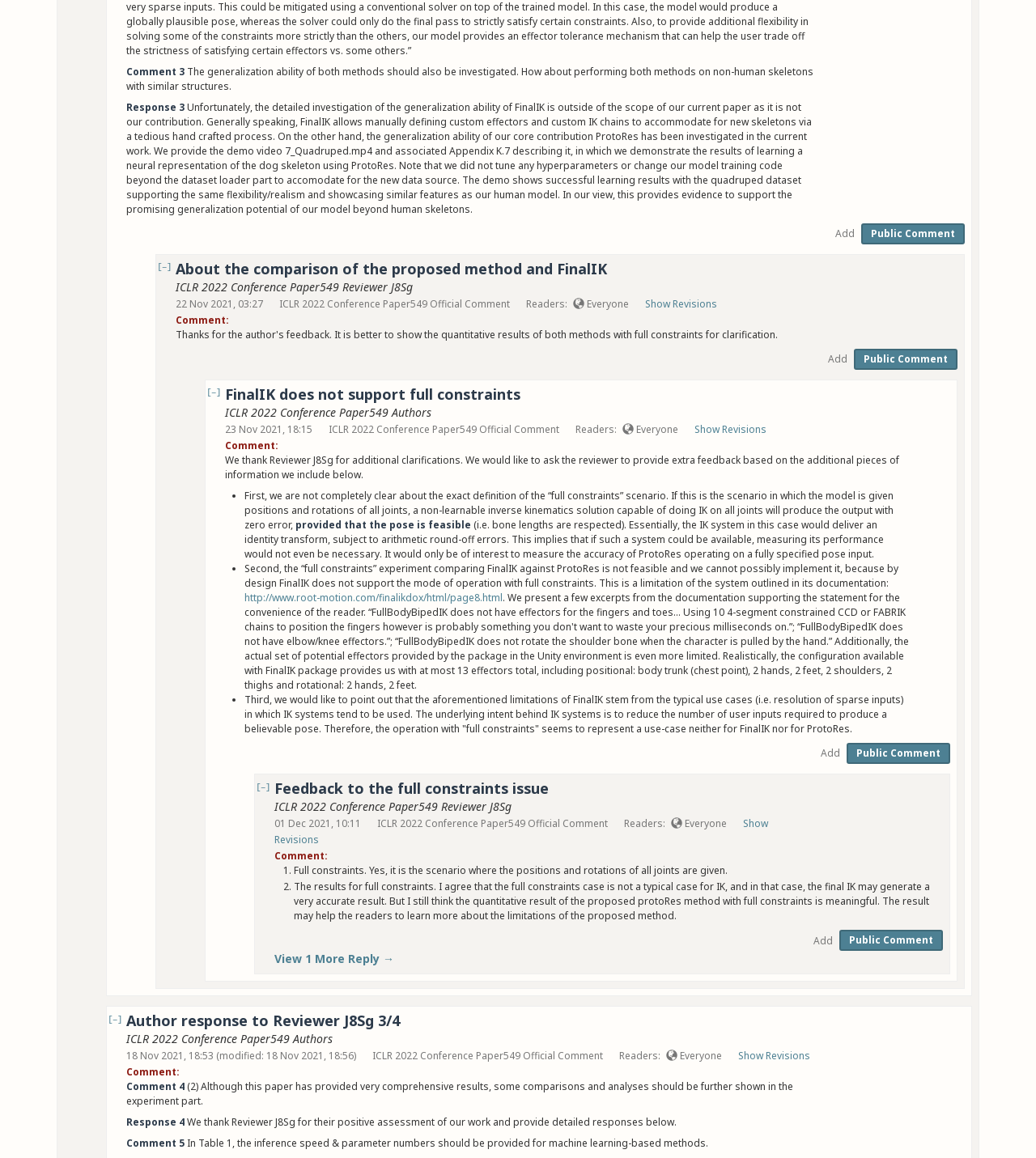Who is the reviewer of the paper?
Provide a detailed answer to the question using information from the image.

The reviewer of the paper is Reviewer J8Sg, as mentioned in the comments and responses throughout the webpage.